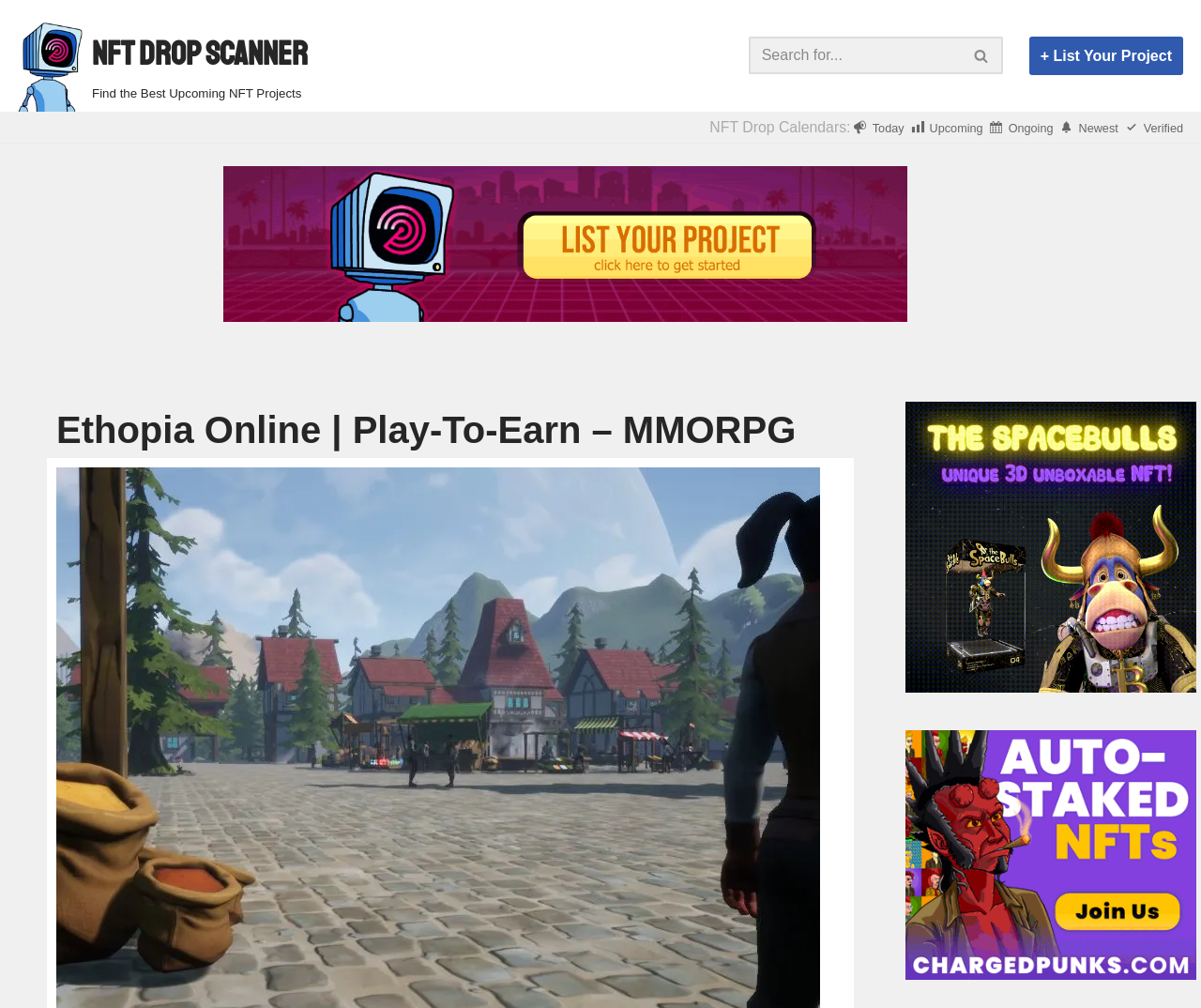Answer the question below with a single word or a brief phrase: 
What can be listed on the webpage?

NFT projects